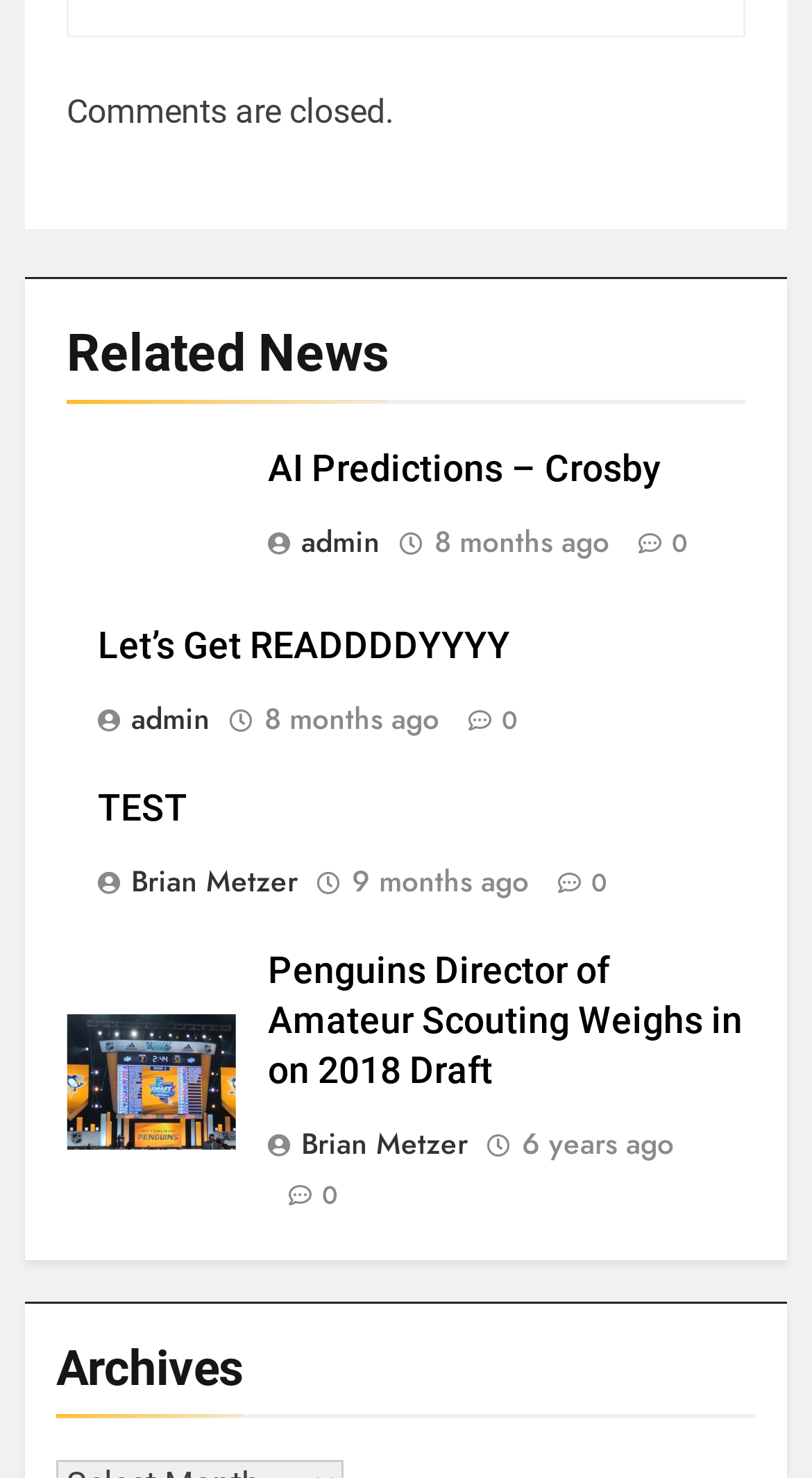Specify the bounding box coordinates of the area to click in order to execute this command: 'view article 'AI Predictions – Crosby''. The coordinates should consist of four float numbers ranging from 0 to 1, and should be formatted as [left, top, right, bottom].

[0.329, 0.301, 0.918, 0.335]